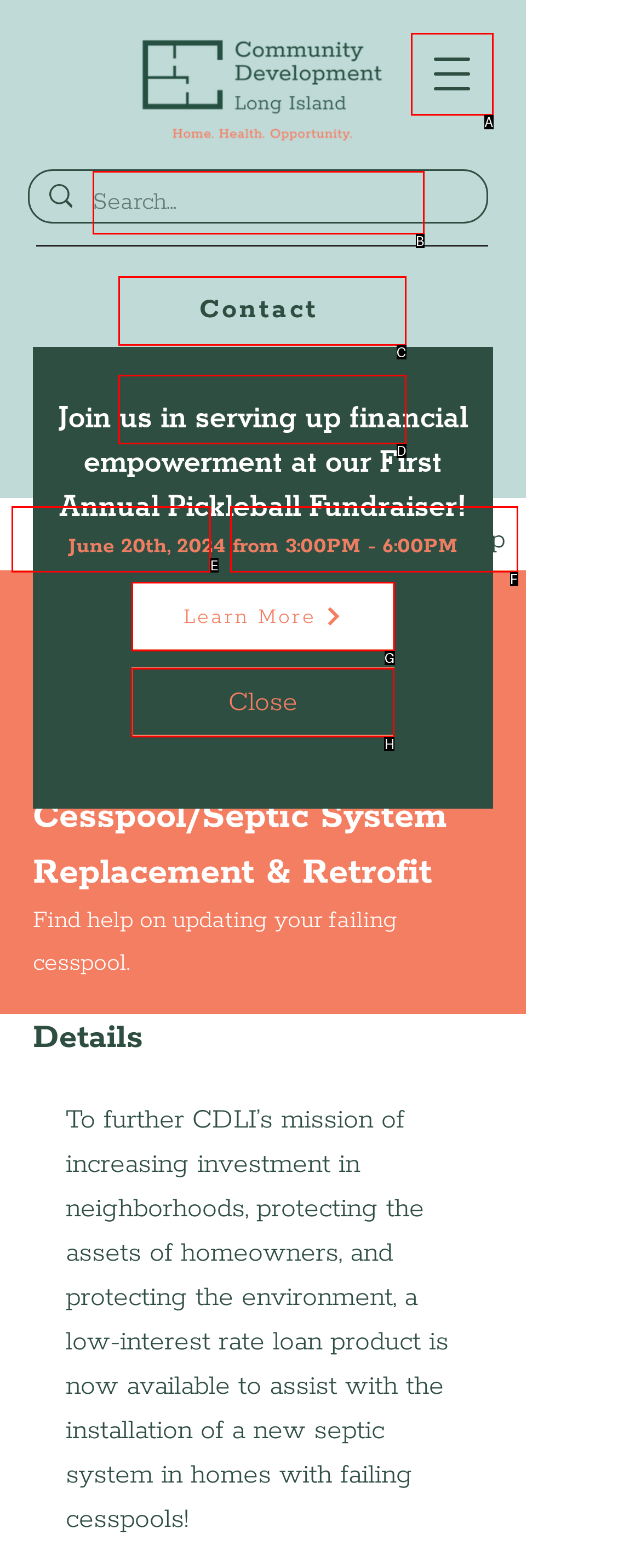Which UI element's letter should be clicked to achieve the task: Close the dialog
Provide the letter of the correct choice directly.

H